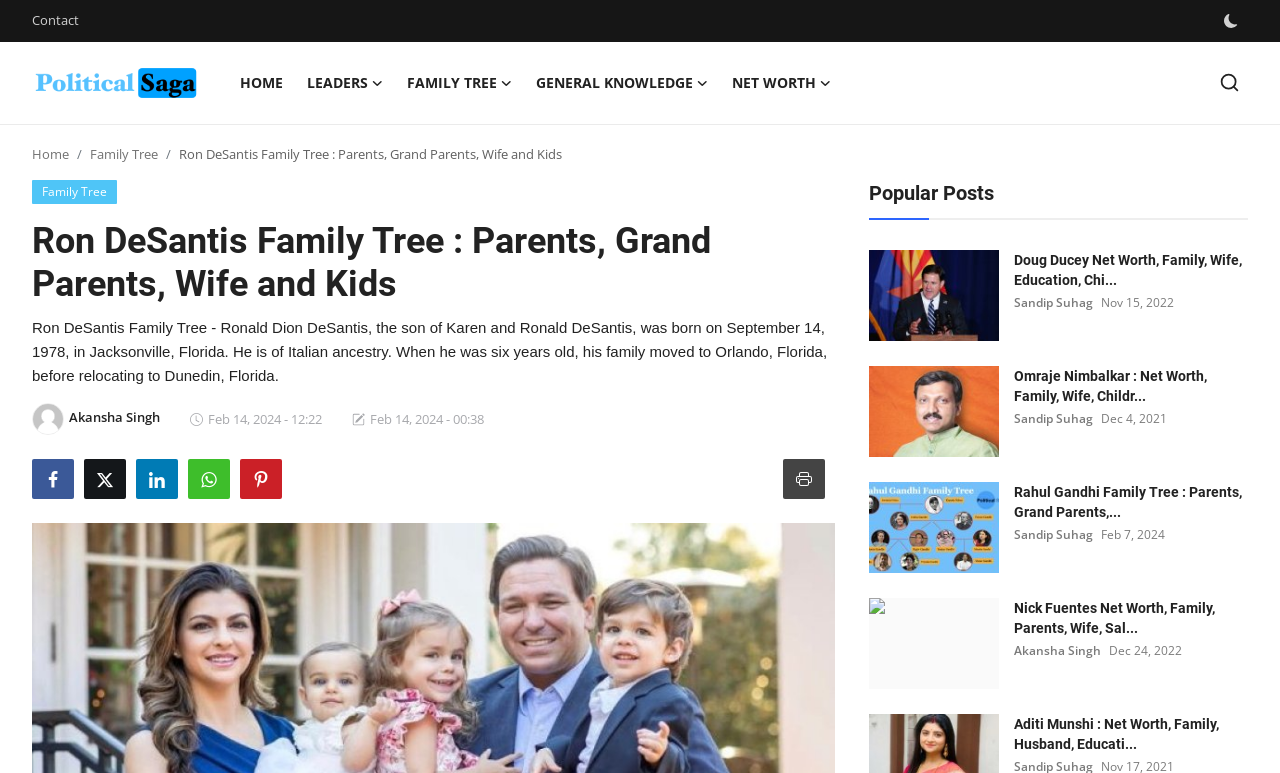Use one word or a short phrase to answer the question provided: 
How many buttons are there in the top navigation menu?

5